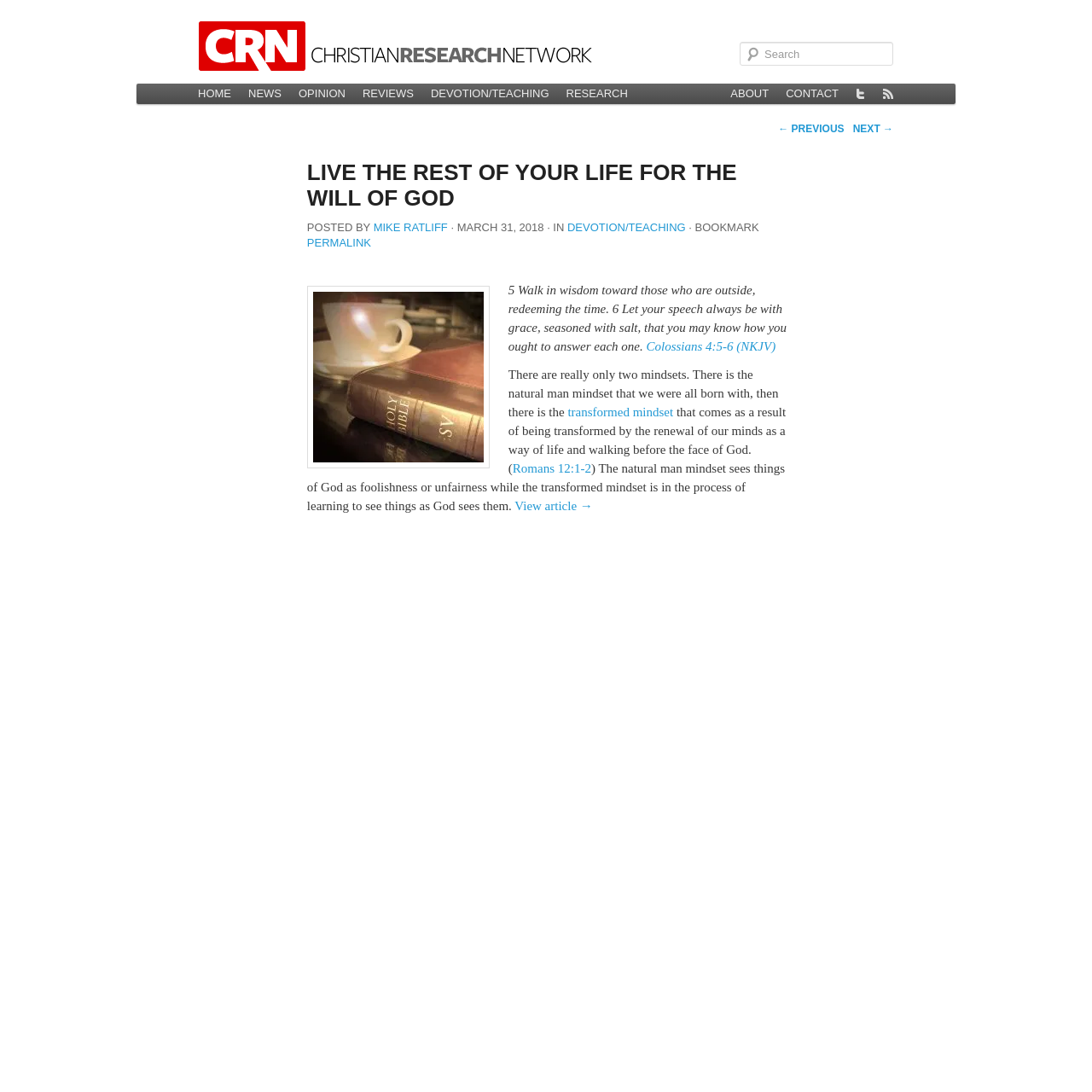Kindly determine the bounding box coordinates for the area that needs to be clicked to execute this instruction: "View the next page".

[0.781, 0.113, 0.818, 0.124]